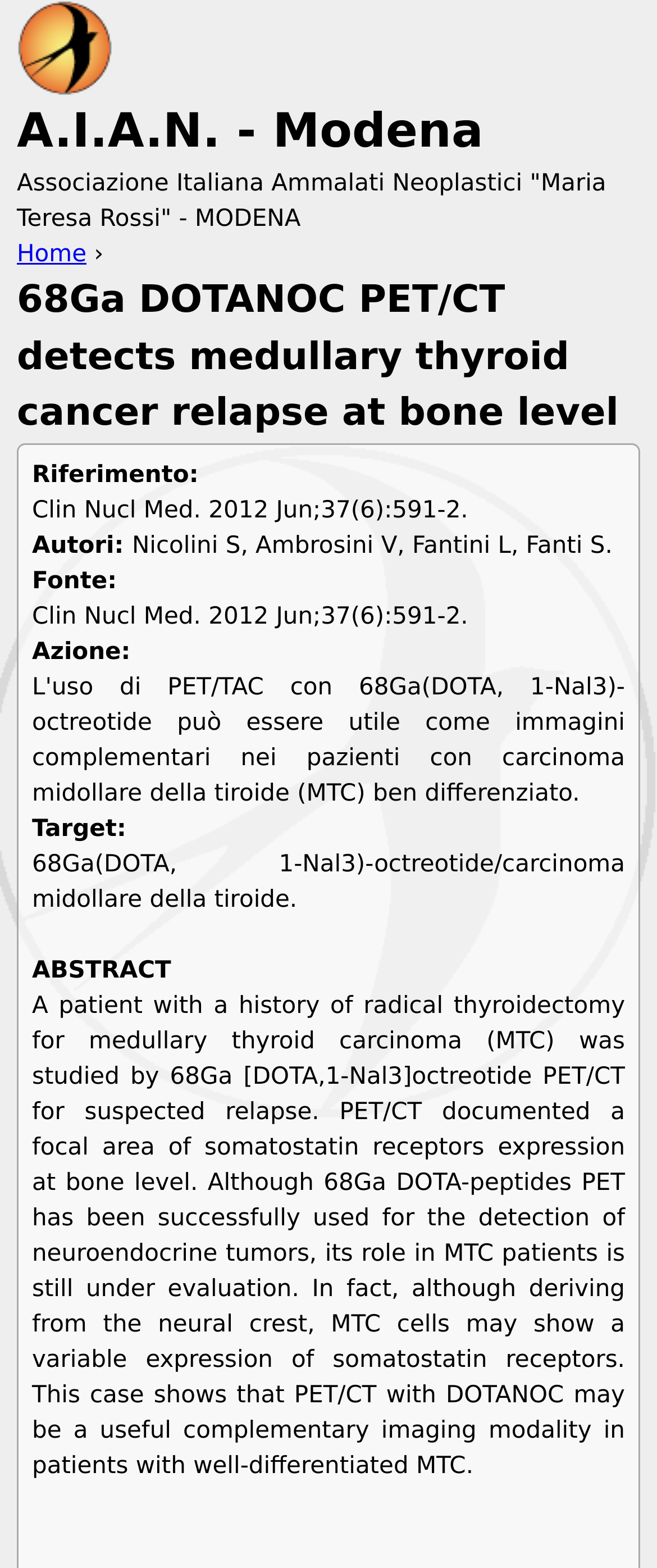Provide a thorough summary of the webpage.

The webpage appears to be a scientific article or research paper about medullary thyroid cancer relapse detection using 68Ga DOTANOC PET/CT. 

At the top of the page, there is a navigation link "Jump to navigation" followed by a "Home" link with an accompanying image. The title of the webpage "A.I.A.N. - Modena" is displayed prominently, along with a subtitle "Associazione Italiana Ammalati Neoplastici 'Maria Teresa Rossi' - MODENA". 

Below the title, there is a section with a heading "Tu sei qui" (which means "You are here" in Italian), containing a "Home" link and a right arrow symbol. 

The main content of the webpage is a research article with a heading "68Ga DOTANOC PET/CT detects medullary thyroid cancer relapse at bone level". The article has several sections, including "Riferimento" (Reference), "Autori" (Authors), "Fonte" (Source), "Azione" (Action), and "Target". 

The article's abstract is displayed below, describing a case study of a patient with medullary thyroid carcinoma who underwent 68Ga DOTANOC PET/CT for suspected relapse. The abstract explains the results of the study and the potential usefulness of PET/CT with DOTANOC in patients with well-differentiated MTC.